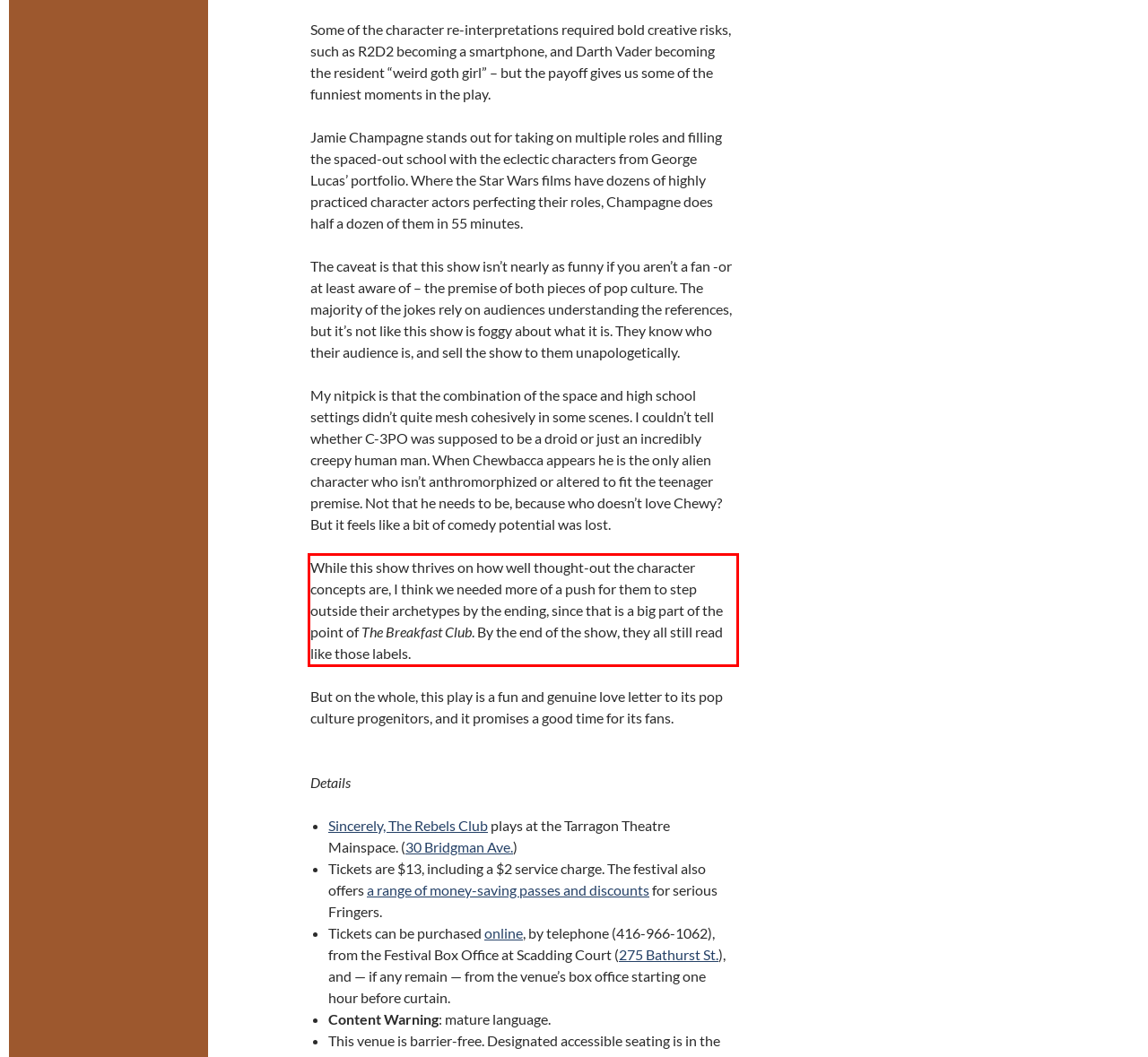You have a screenshot with a red rectangle around a UI element. Recognize and extract the text within this red bounding box using OCR.

While this show thrives on how well thought-out the character concepts are, I think we needed more of a push for them to step outside their archetypes by the ending, since that is a big part of the point of The Breakfast Club. By the end of the show, they all still read like those labels.